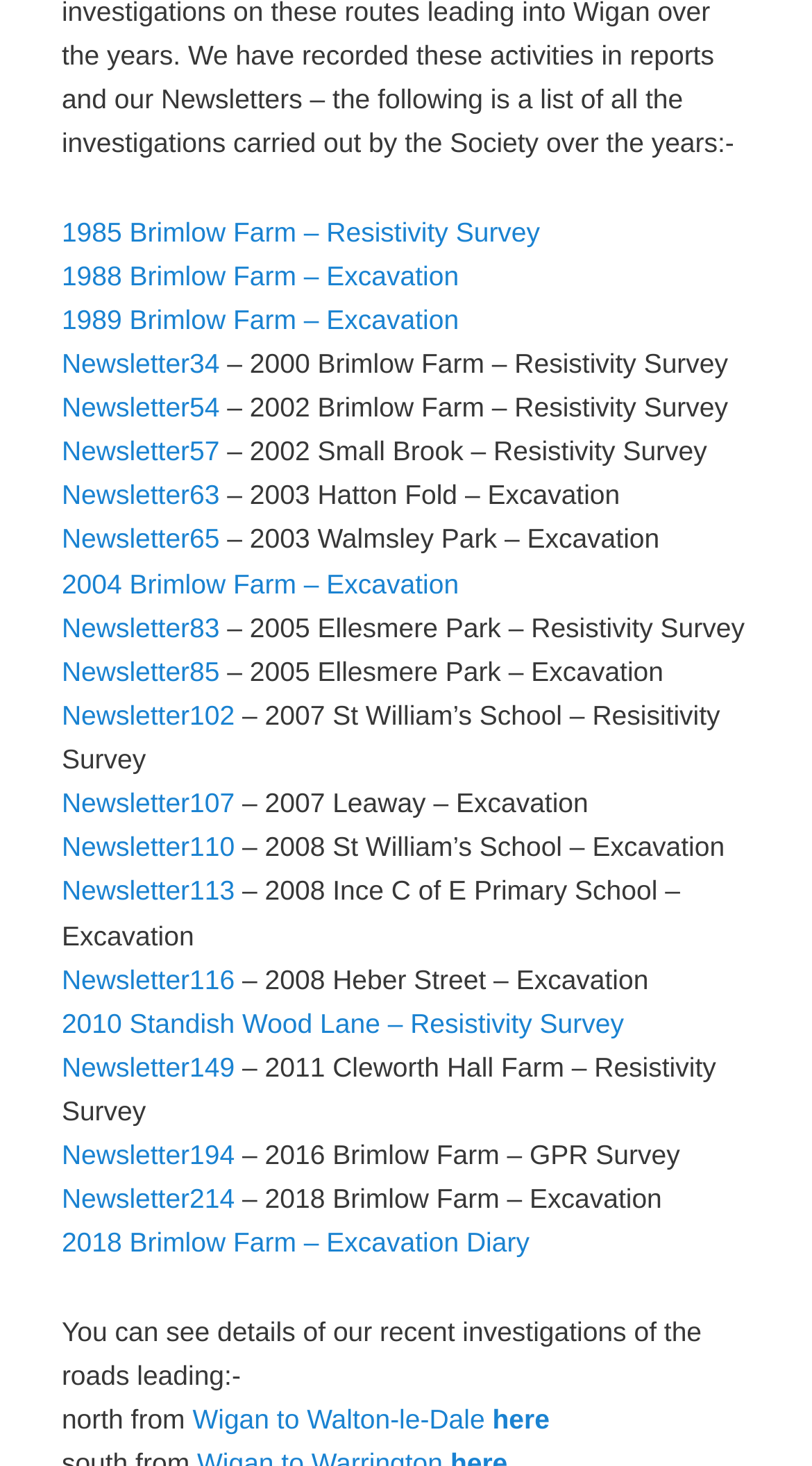How many links are there on the webpage?
Please ensure your answer is as detailed and informative as possible.

After counting the links on the webpage, I found a total of 24 links, including links to surveys, excavations, and newsletters.